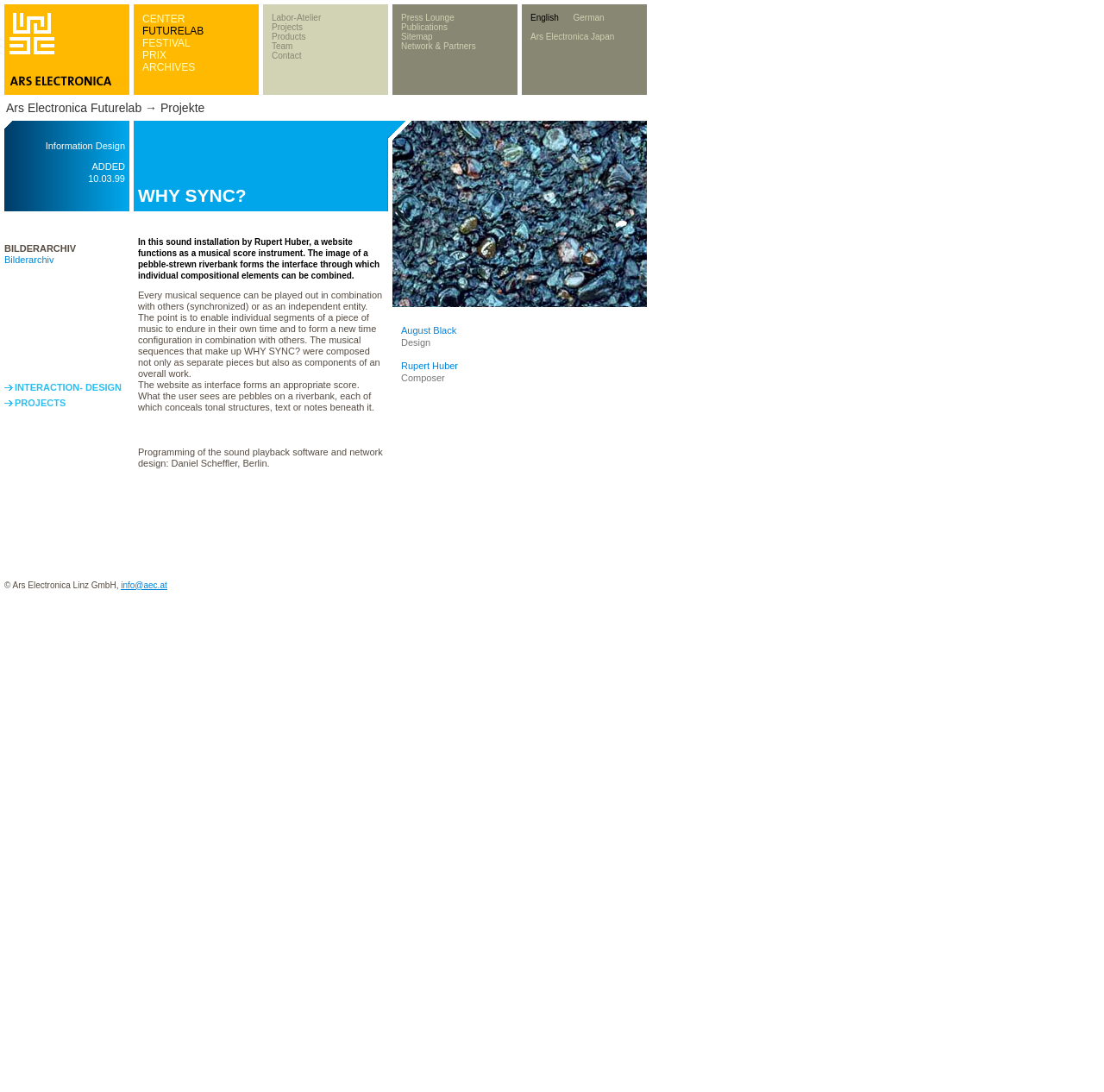Find the bounding box coordinates of the clickable area that will achieve the following instruction: "Switch to English language".

[0.48, 0.012, 0.506, 0.021]